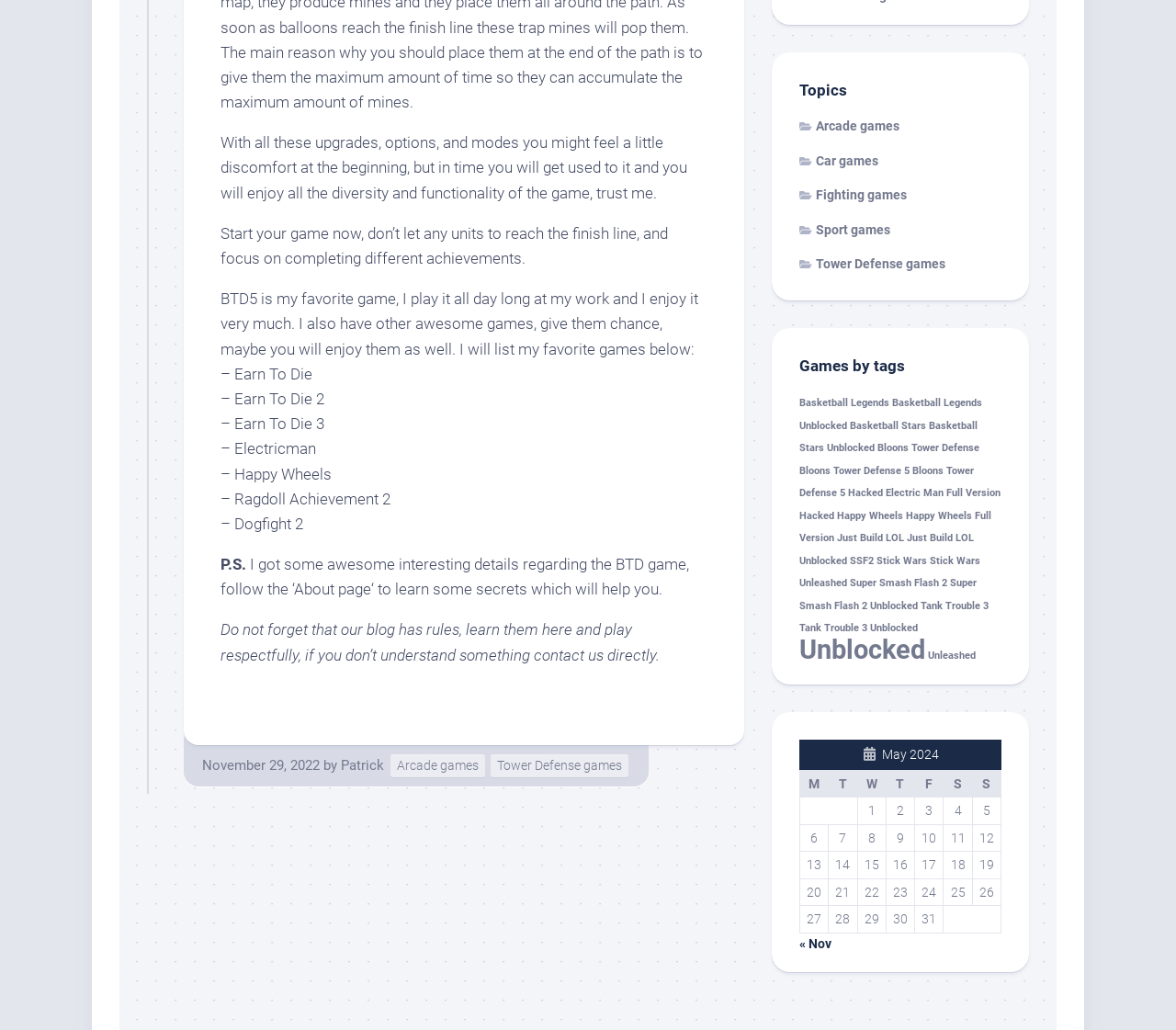How many columns are in the table at the bottom of the webpage?
Answer with a single word or phrase, using the screenshot for reference.

7